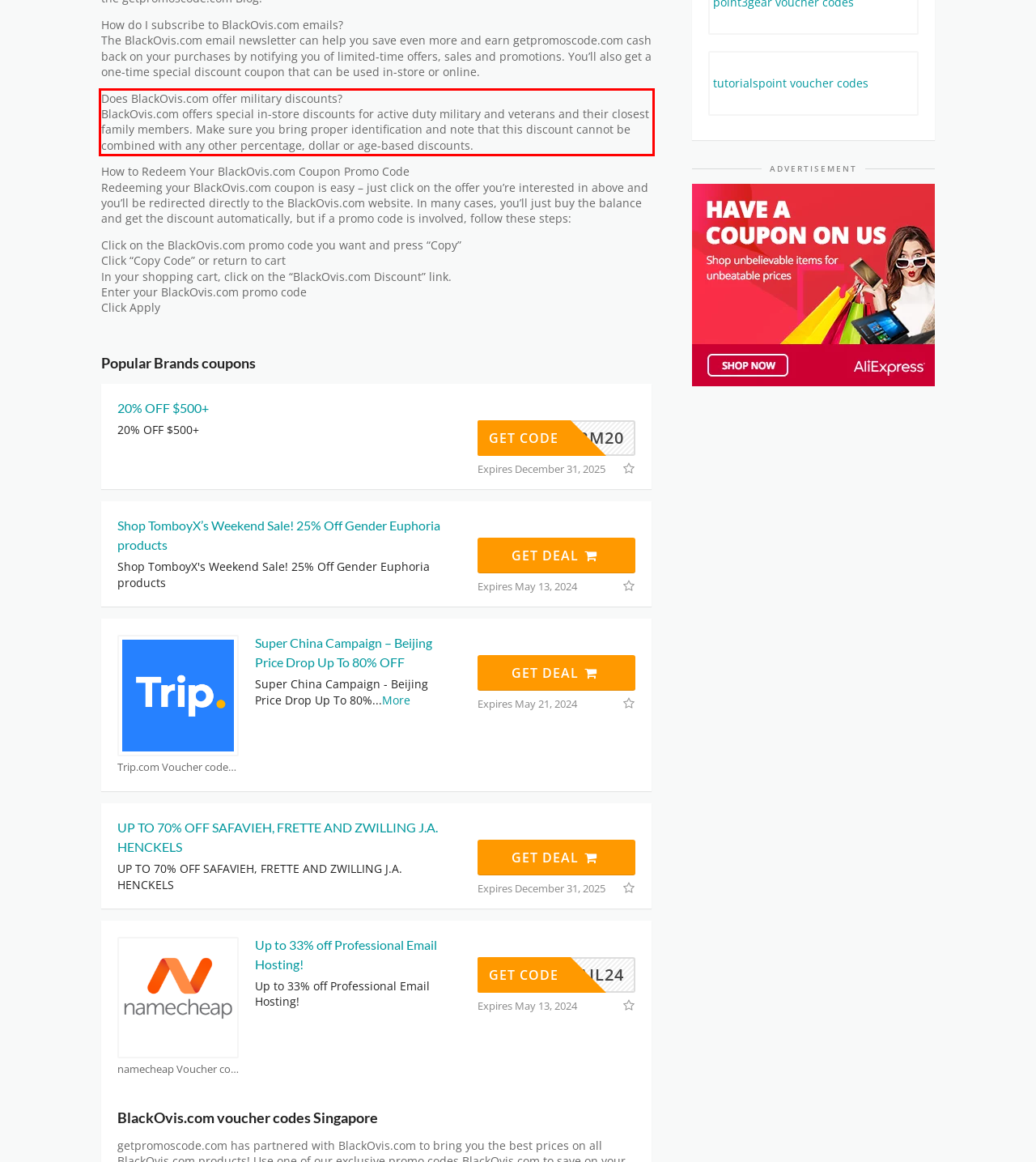Please perform OCR on the text within the red rectangle in the webpage screenshot and return the text content.

Does BlackOvis.com offer military discounts? BlackOvis.com offers special in-store discounts for active duty military and veterans and their closest family members. Make sure you bring proper identification and note that this discount cannot be combined with any other percentage, dollar or age-based discounts.